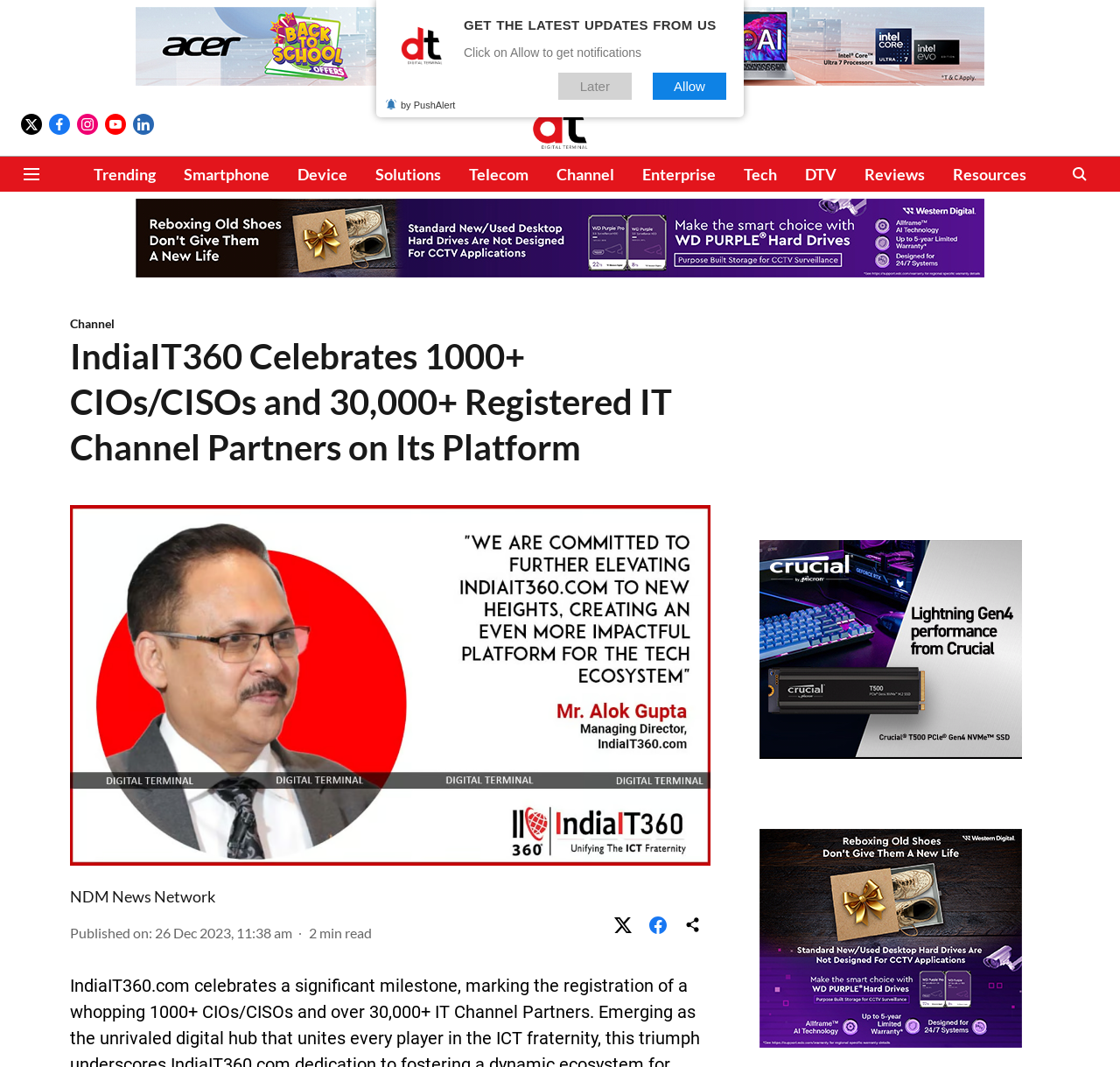What is the category of the article?
Please analyze the image and answer the question with as much detail as possible.

The category of the article is 'Channel', which is indicated by the link 'Channel' in the top navigation bar and also mentioned in the section name 'Channel'.